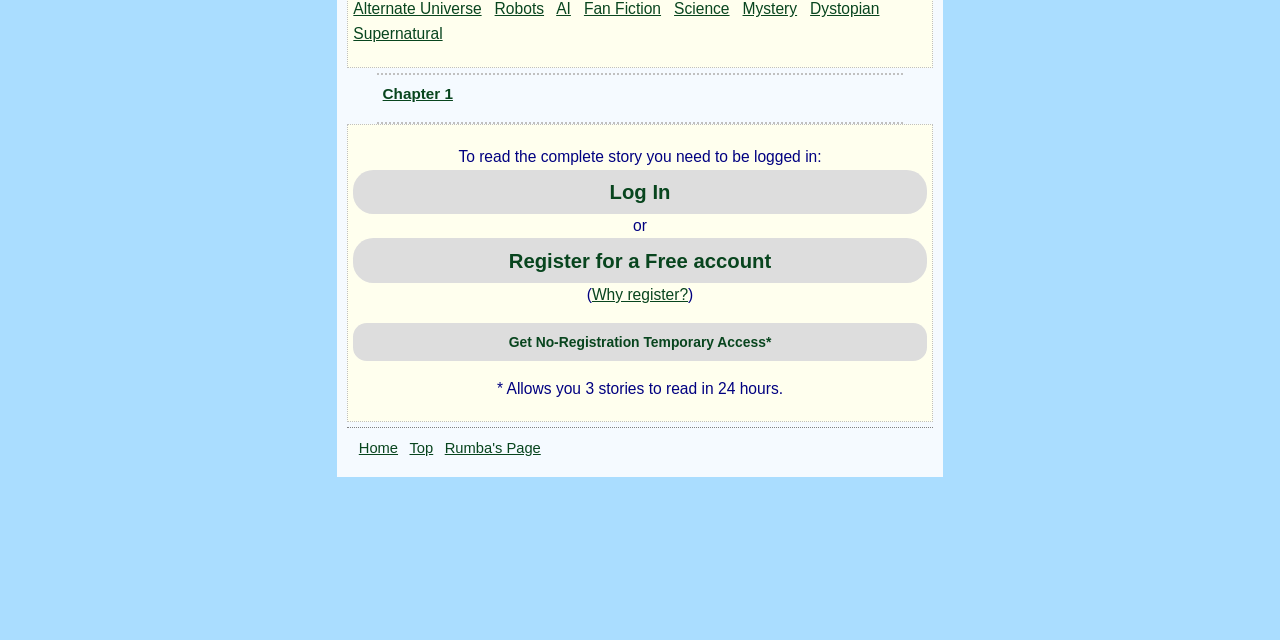Given the element description "Log In" in the screenshot, predict the bounding box coordinates of that UI element.

[0.276, 0.265, 0.724, 0.335]